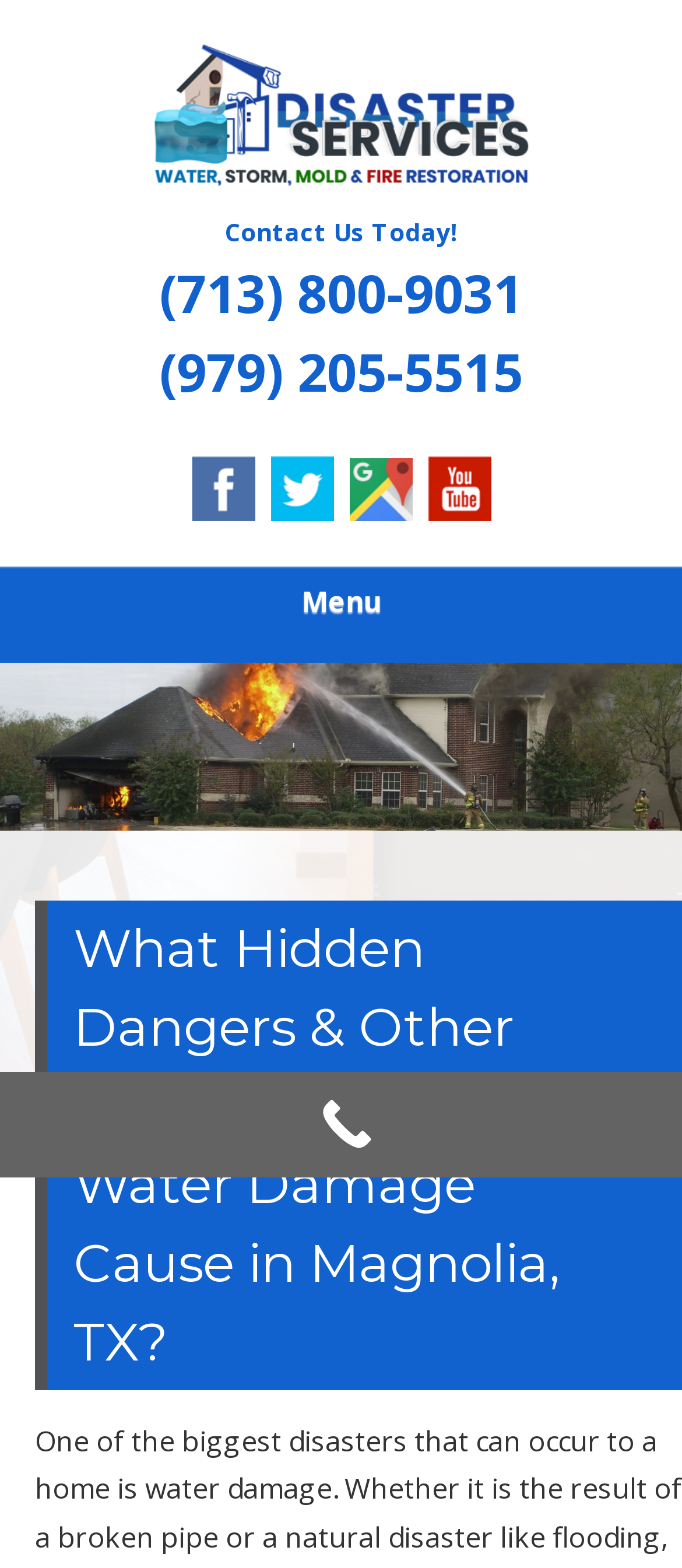Could you provide the bounding box coordinates for the portion of the screen to click to complete this instruction: "Visit Us"?

None